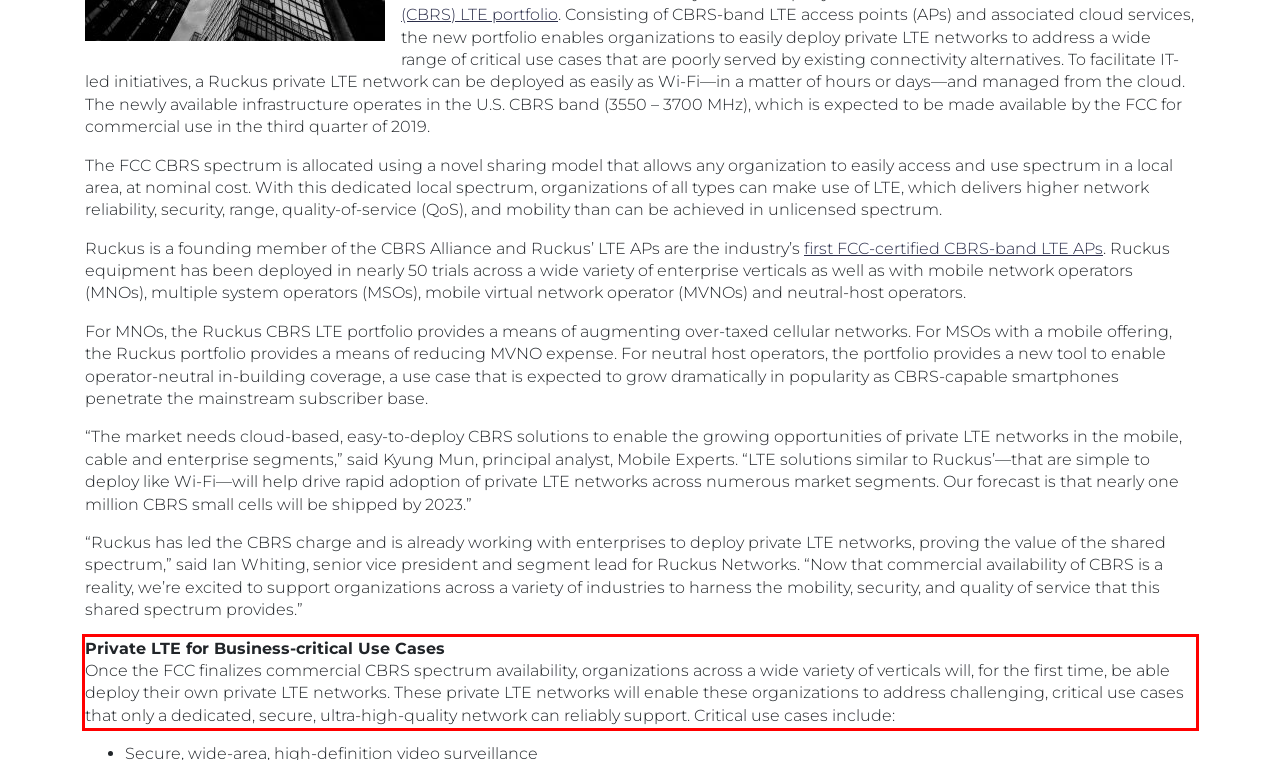You have a webpage screenshot with a red rectangle surrounding a UI element. Extract the text content from within this red bounding box.

Private LTE for Business-critical Use Cases Once the FCC finalizes commercial CBRS spectrum availability, organizations across a wide variety of verticals will, for the first time, be able deploy their own private LTE networks. These private LTE networks will enable these organizations to address challenging, critical use cases that only a dedicated, secure, ultra-high-quality network can reliably support. Critical use cases include: